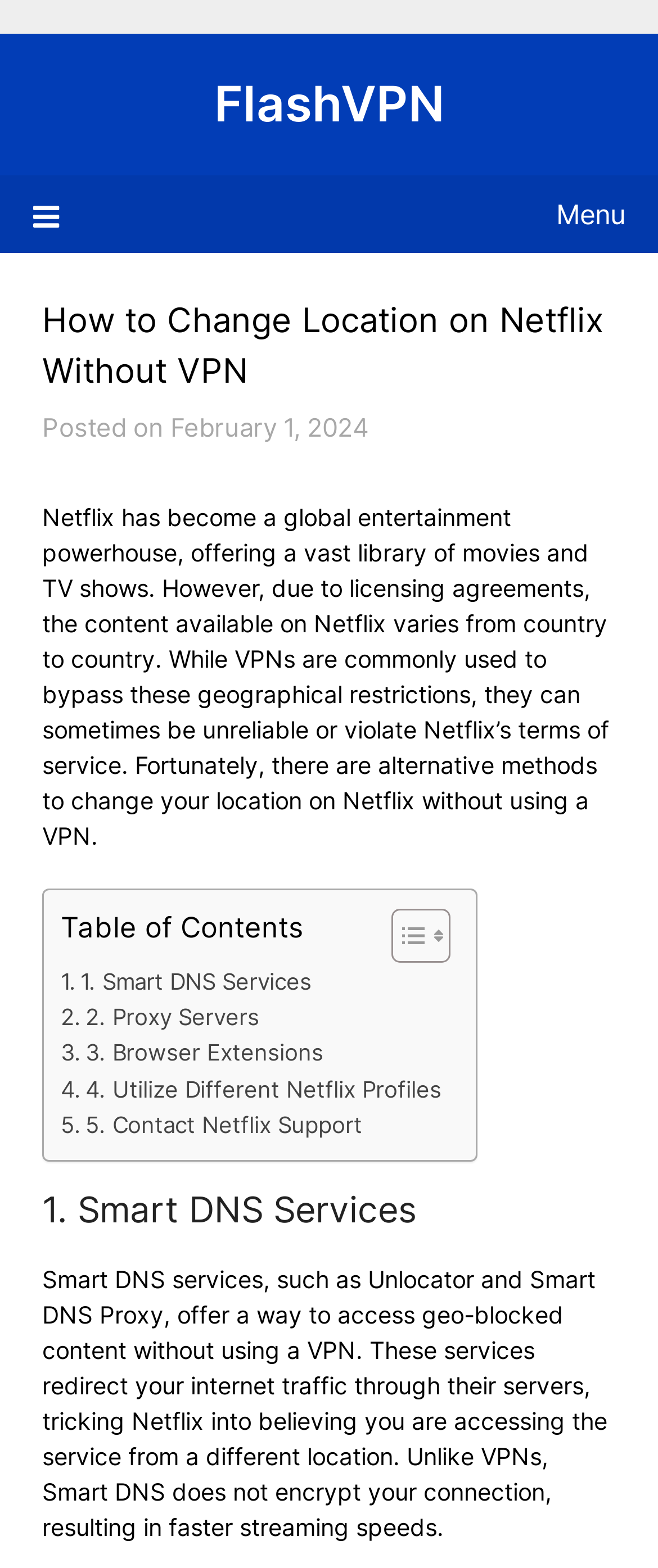Please use the details from the image to answer the following question comprehensively:
What is the title of the first method listed?

By examining the webpage content, I found that the first method listed to change one's Netflix location is titled '1. Smart DNS Services'.